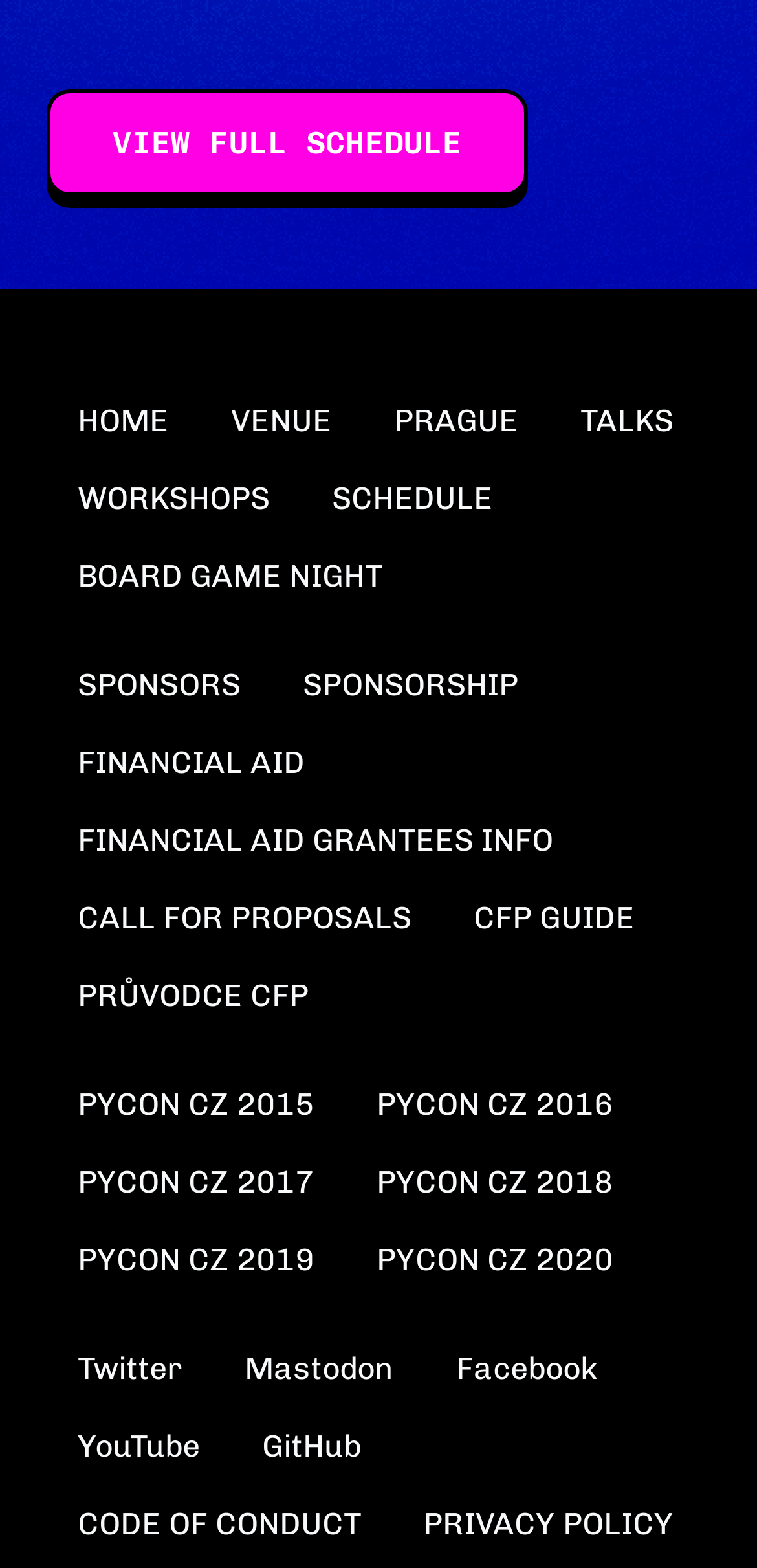Provide a one-word or brief phrase answer to the question:
What is the first link on the top navigation bar?

VIEW FULL SCHEDULE